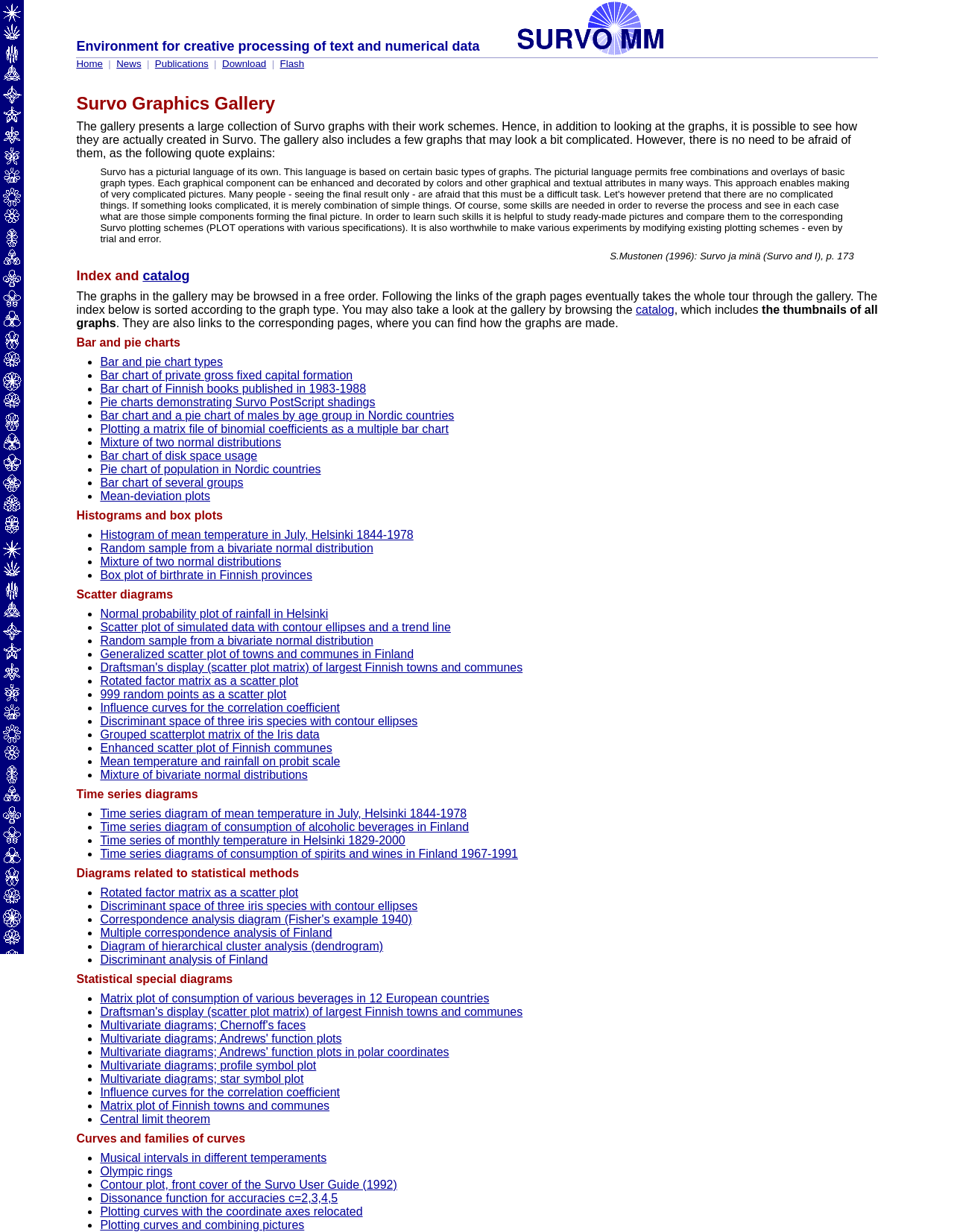Please reply with a single word or brief phrase to the question: 
What is the title of the section that includes a quote from S.Mustonen?

Survo Graphics Gallery